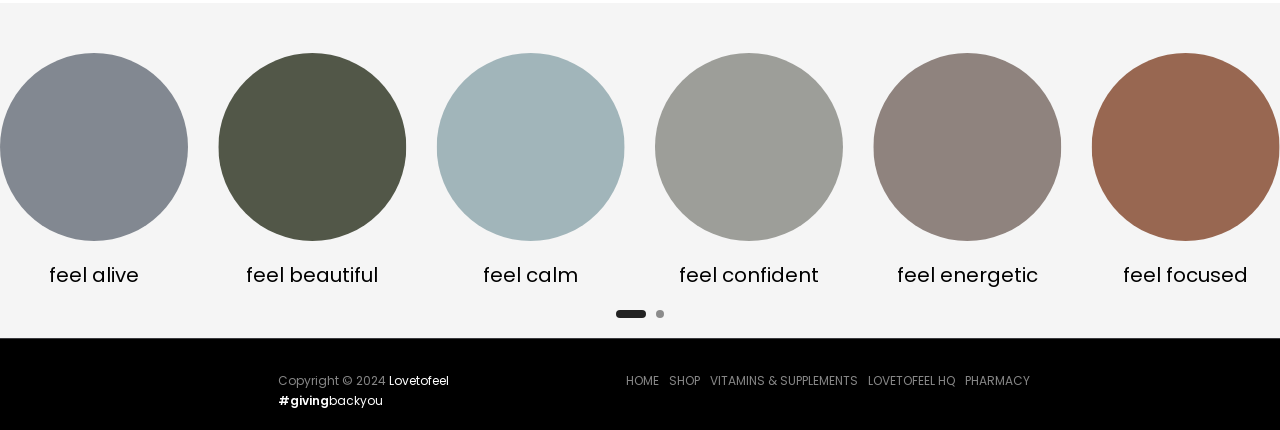Determine the bounding box coordinates of the region that needs to be clicked to achieve the task: "click Feel Alive".

[0.0, 0.124, 0.147, 0.562]